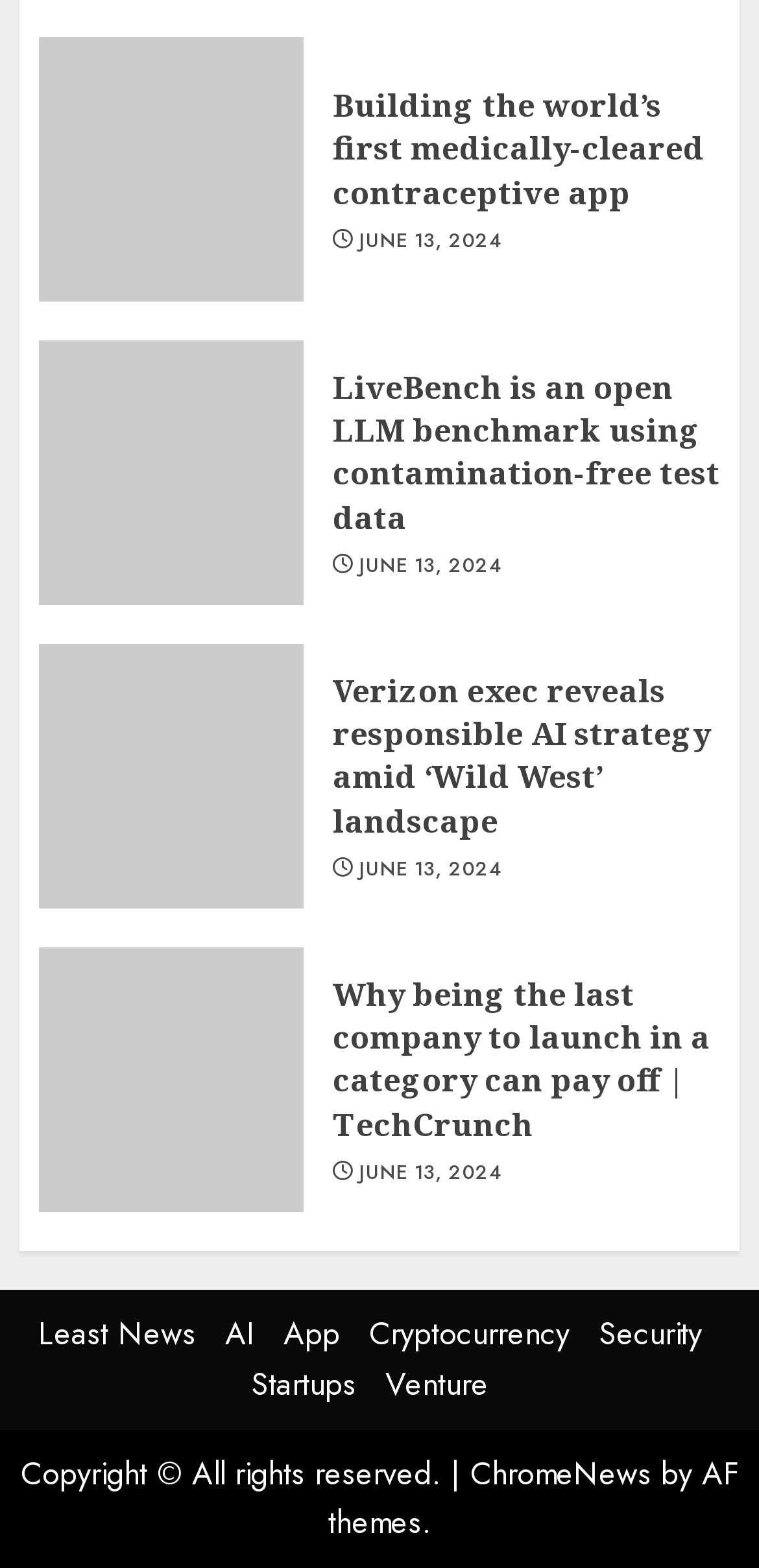Indicate the bounding box coordinates of the clickable region to achieve the following instruction: "View the article about LiveBench is an open LLM benchmark using contamination-free test data."

[0.438, 0.233, 0.949, 0.344]